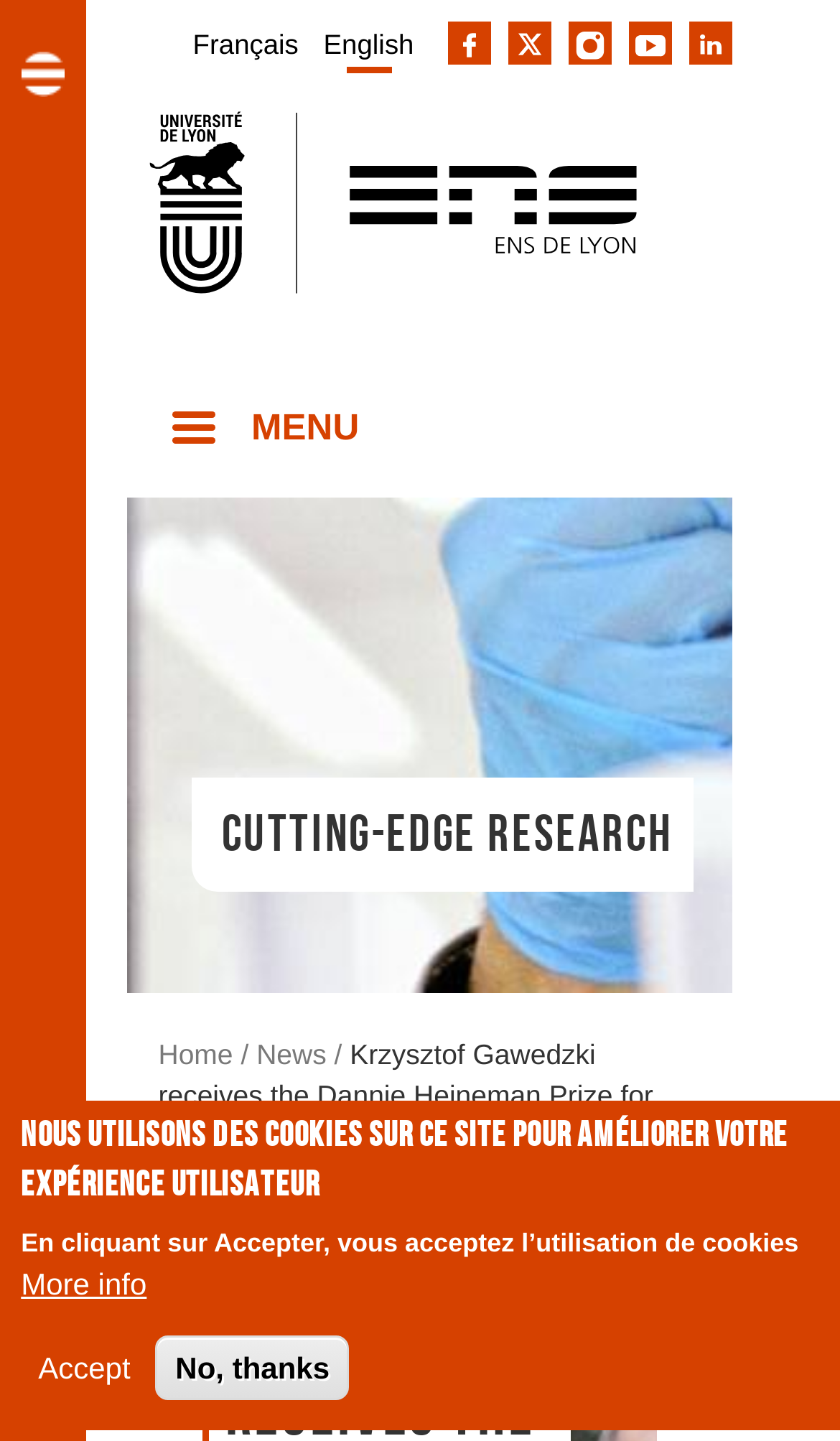Give a one-word or short-phrase answer to the following question: 
What is the name of the prize Krzysztof Gawedzki receives?

Dannie Heineman Prize